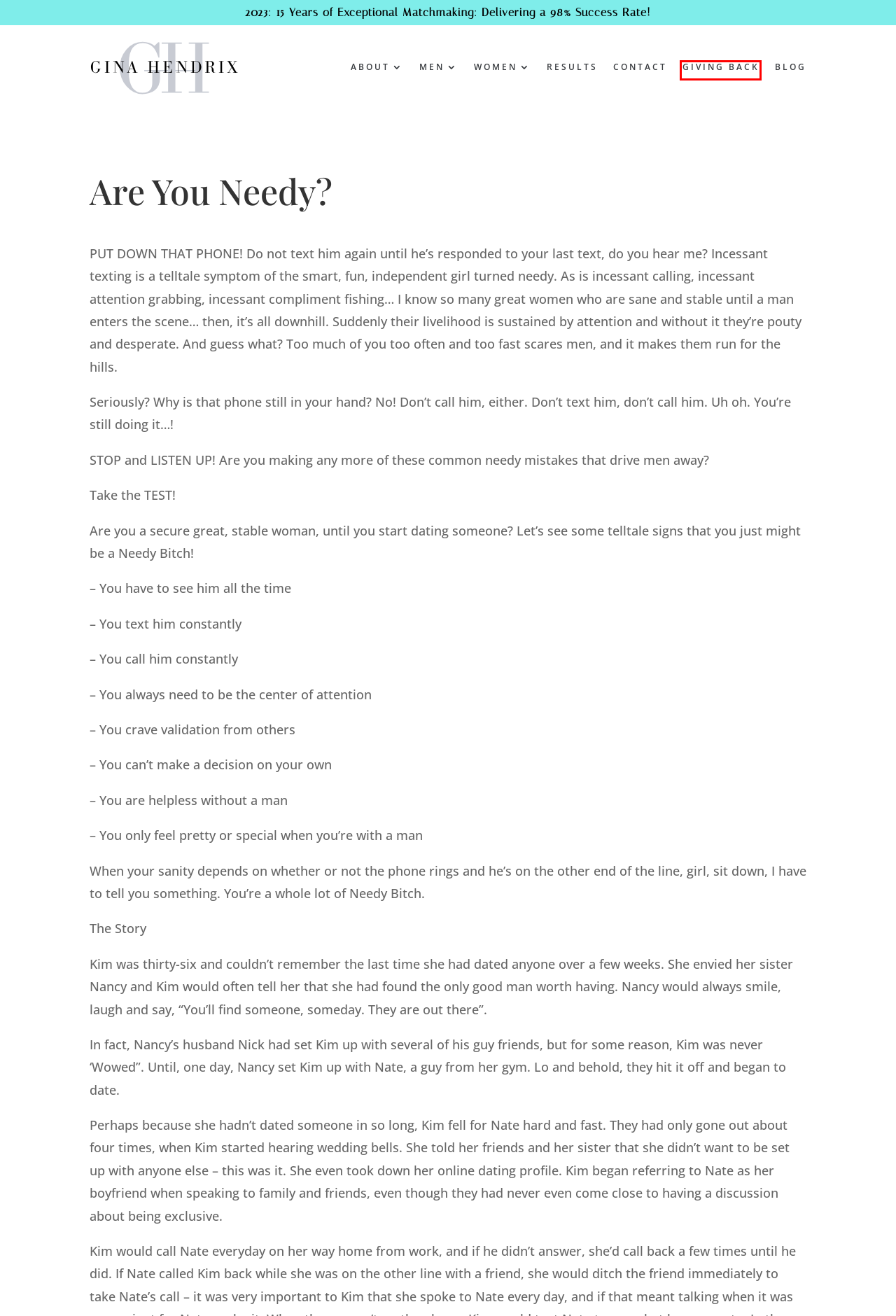You are given a screenshot of a webpage within which there is a red rectangle bounding box. Please choose the best webpage description that matches the new webpage after clicking the selected element in the bounding box. Here are the options:
A. Models n' Mutts | Giving Back and Supporting Charities
B. Bespoke Matchmaking for Exceptional Men | Gina Hendrix
C. Billionaire Matchmaker Results | Matchmaking Testimonials
D. Ultimate Matchmaker | Get Dates with Affluent Men
E. Why Are Men So Angry? - Gina Hendrix Matchmaking
F. About Gina | Bespoke Matchmaker & Relationship Expert
G. Contact Gina Hendrix | Press and Media Inquiries
H. Life, Love, and Dating Blog | Gina Hendrix Matchmaking Blog

A